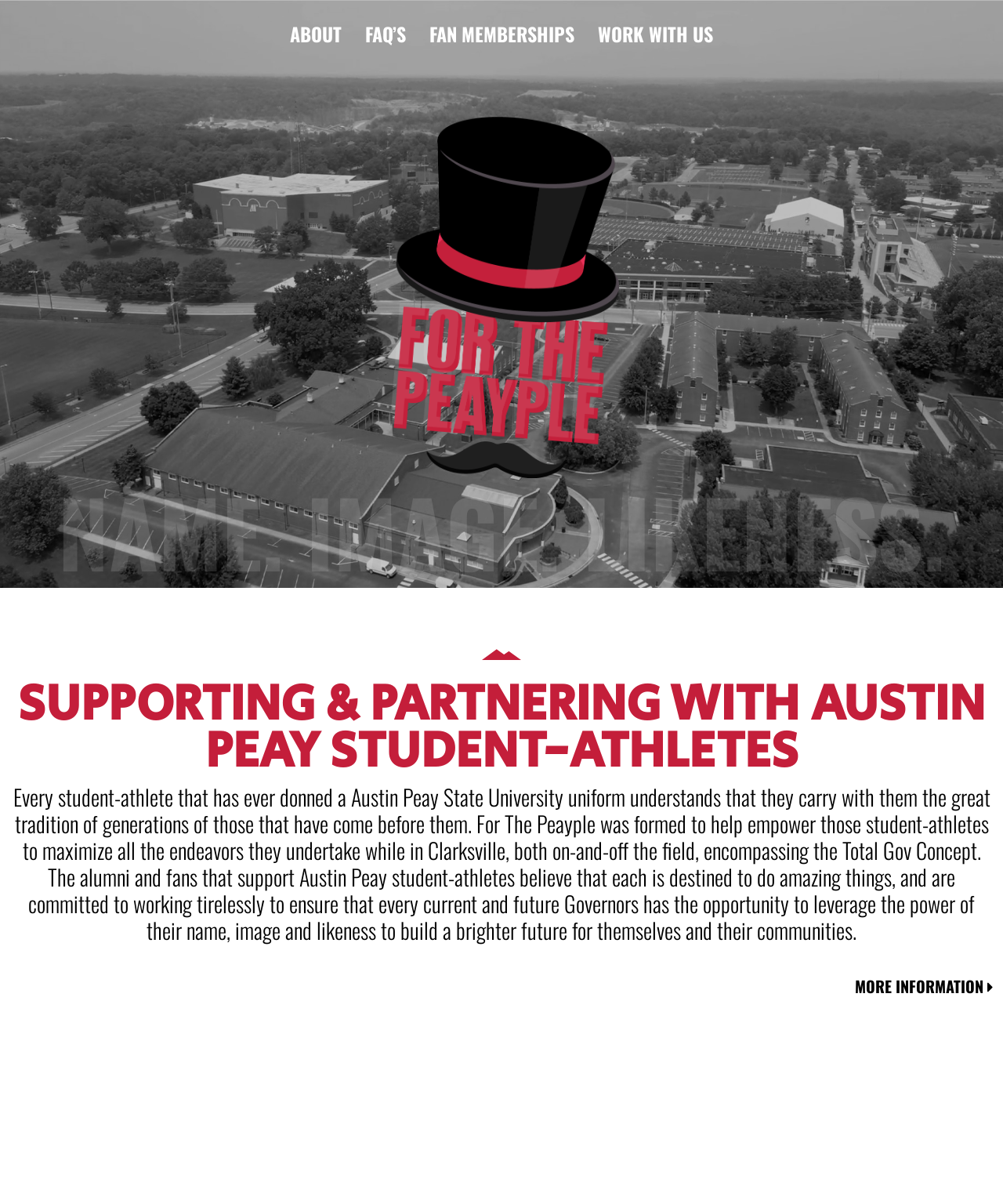Write an exhaustive caption that covers the webpage's main aspects.

The webpage is about "For The Peayple – Name Image Likeness", which appears to be an organization supporting Austin Peay State University student-athletes. At the top, there are four links: "ABOUT", "FAQ’S", "FAN MEMBERSHIPS", and "WORK WITH US", positioned horizontally next to each other. 

Below these links, a large heading "NAME. IMAGE. LIKENESS." dominates the top half of the page. To the right of this heading, there is a small image. 

Underneath the heading, another heading "SUPPORTING & PARTNERING WITH AUSTIN PEAY STUDENT-ATHLETES" is located. Below this, a block of text explains the organization's mission, stating that it aims to empower student-athletes to maximize their endeavors while in Clarksville, both on and off the field. The text also mentions the alumni and fans' commitment to supporting the student-athletes.

At the bottom right of the page, a "MORE INFORMATION" link is positioned.